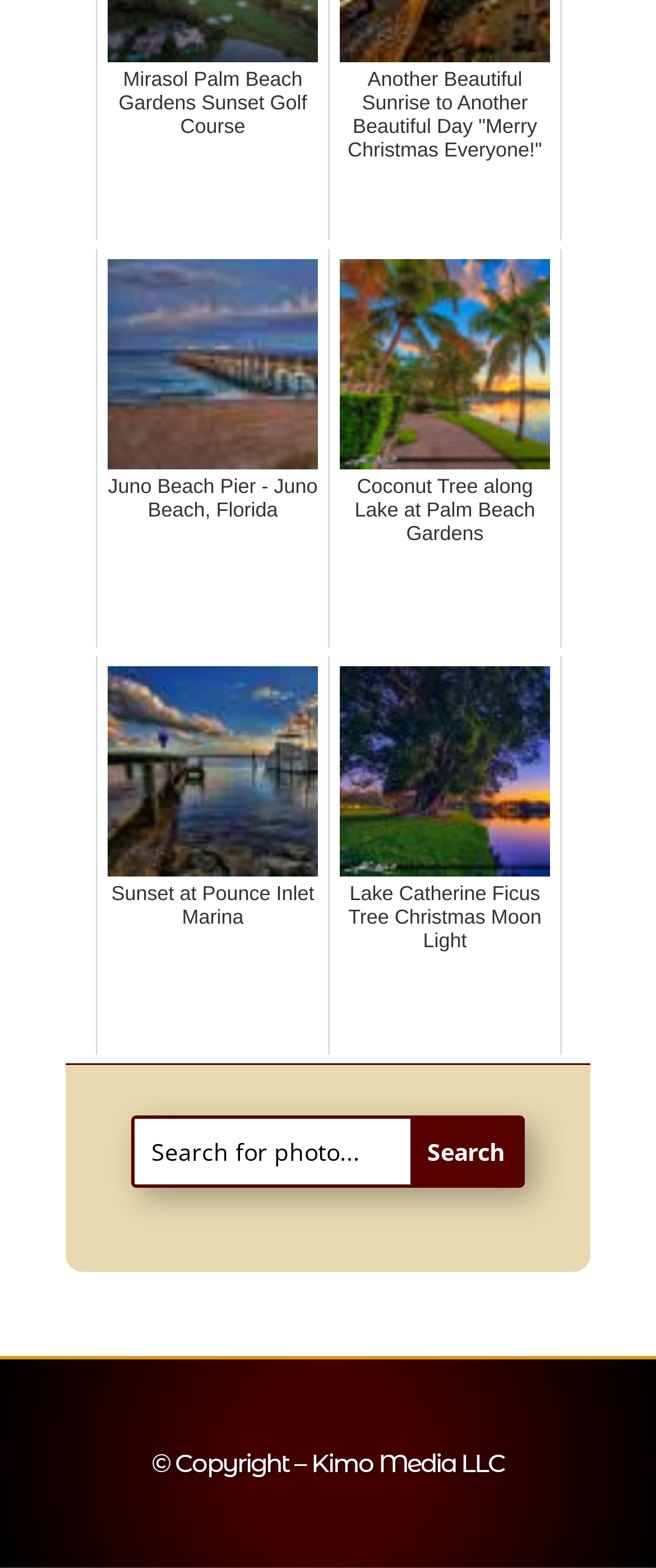Please give a succinct answer to the question in one word or phrase:
What is the copyright information displayed at the bottom?

Kimo Media LLC